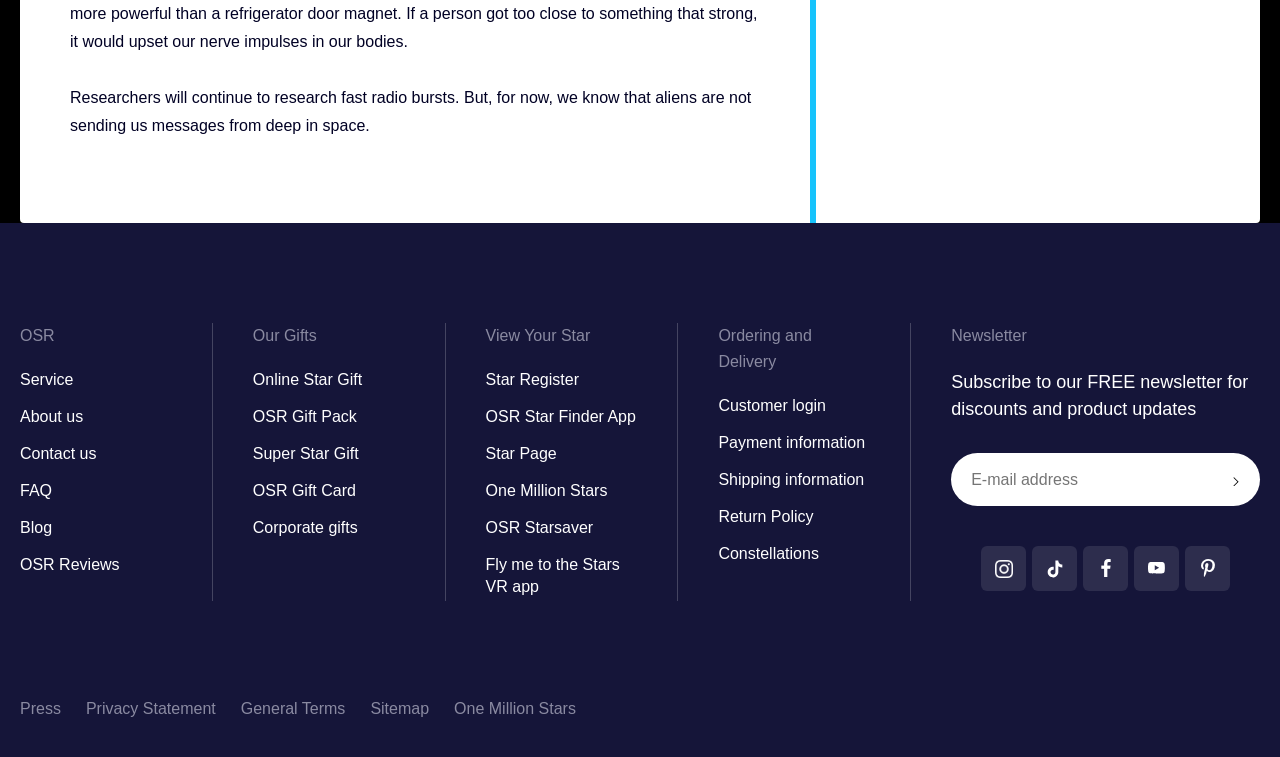Find and indicate the bounding box coordinates of the region you should select to follow the given instruction: "Subscribe to newsletter".

[0.743, 0.599, 0.984, 0.669]